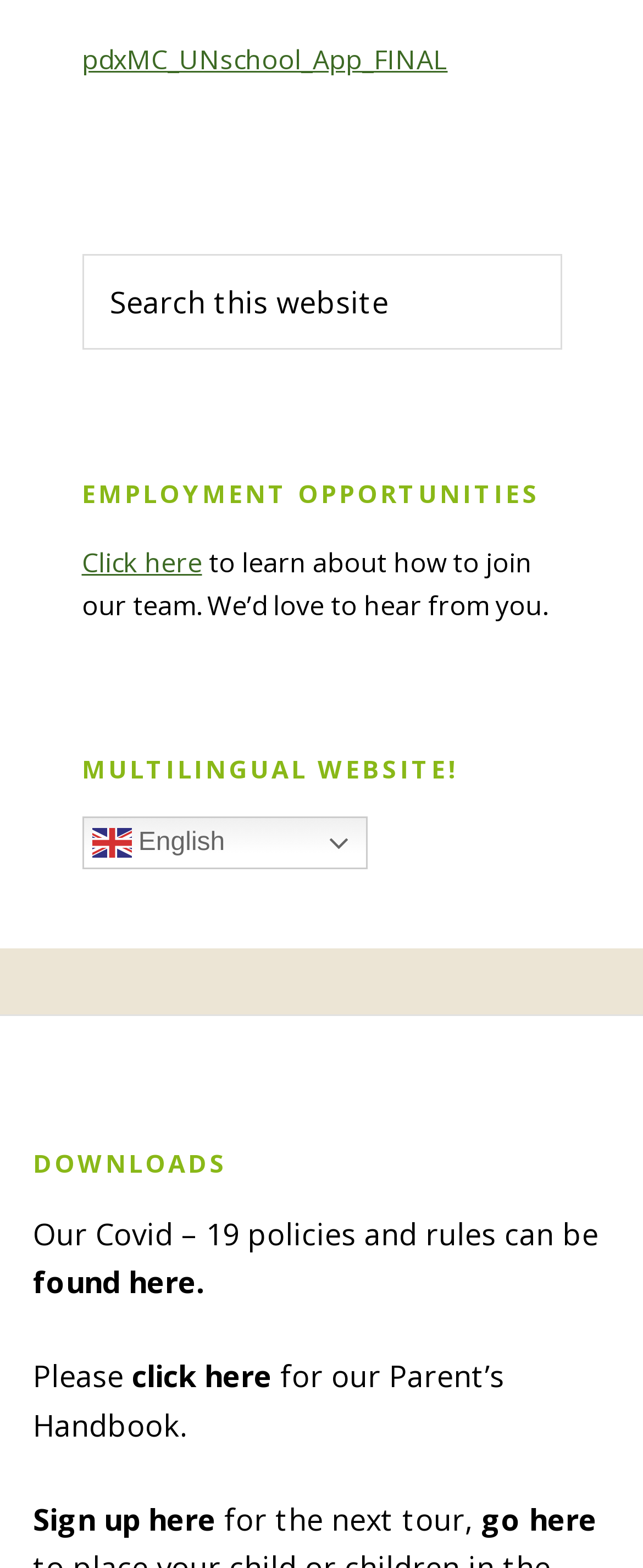Show the bounding box coordinates for the HTML element described as: "Sign up here".

[0.051, 0.956, 0.336, 0.981]